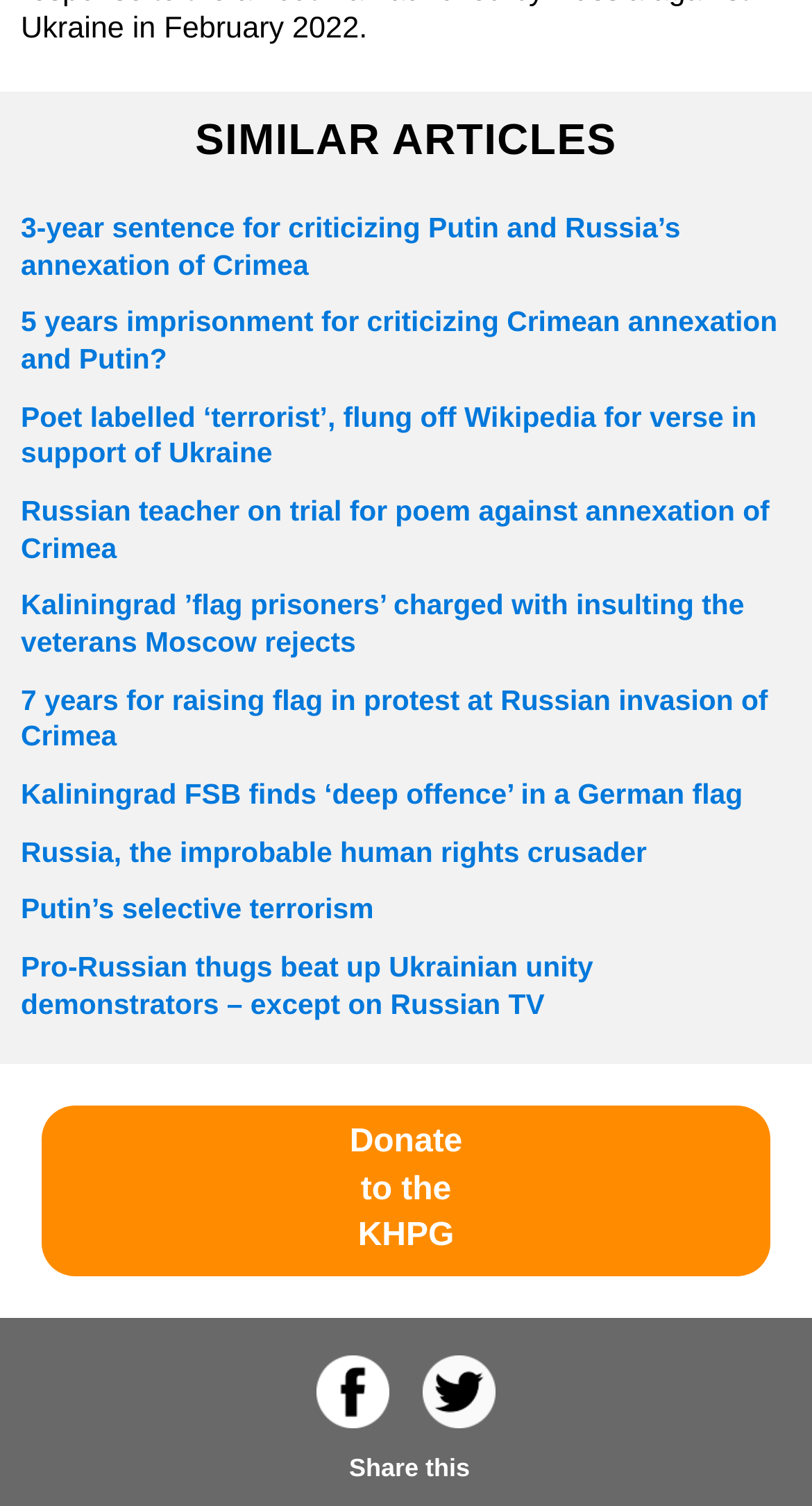Pinpoint the bounding box coordinates of the clickable area needed to execute the instruction: "Click on 'Facebook'". The coordinates should be specified as four float numbers between 0 and 1, i.e., [left, top, right, bottom].

[0.369, 0.913, 0.5, 0.932]